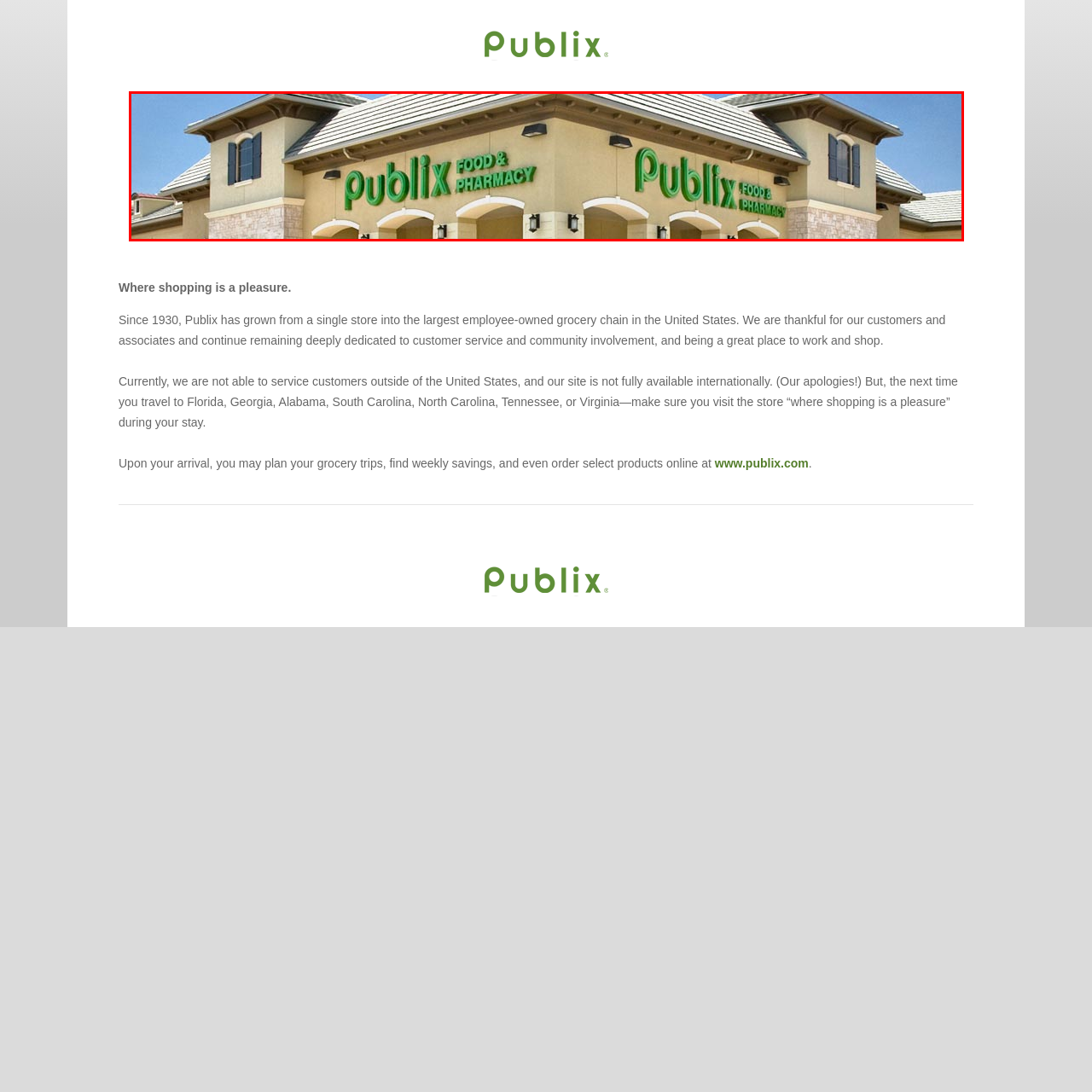Offer an in-depth description of the scene contained in the red rectangle.

The image showcases the exterior of a Publix store, prominently featuring the iconic green signage that reads "Publix FOOD & PHARMACY." The modern architectural design is complemented by a sloped roof and well-lit entrance, reflecting Publix's reputation as a welcoming shopping destination. Known for its commitment to customer service and community involvement, Publix has grown since its inception in 1930 into the largest employee-owned grocery chain in the United States. This store is a place where shoppers can enjoy a pleasant grocery experience, aligned with the company motto, "where shopping is a pleasure."